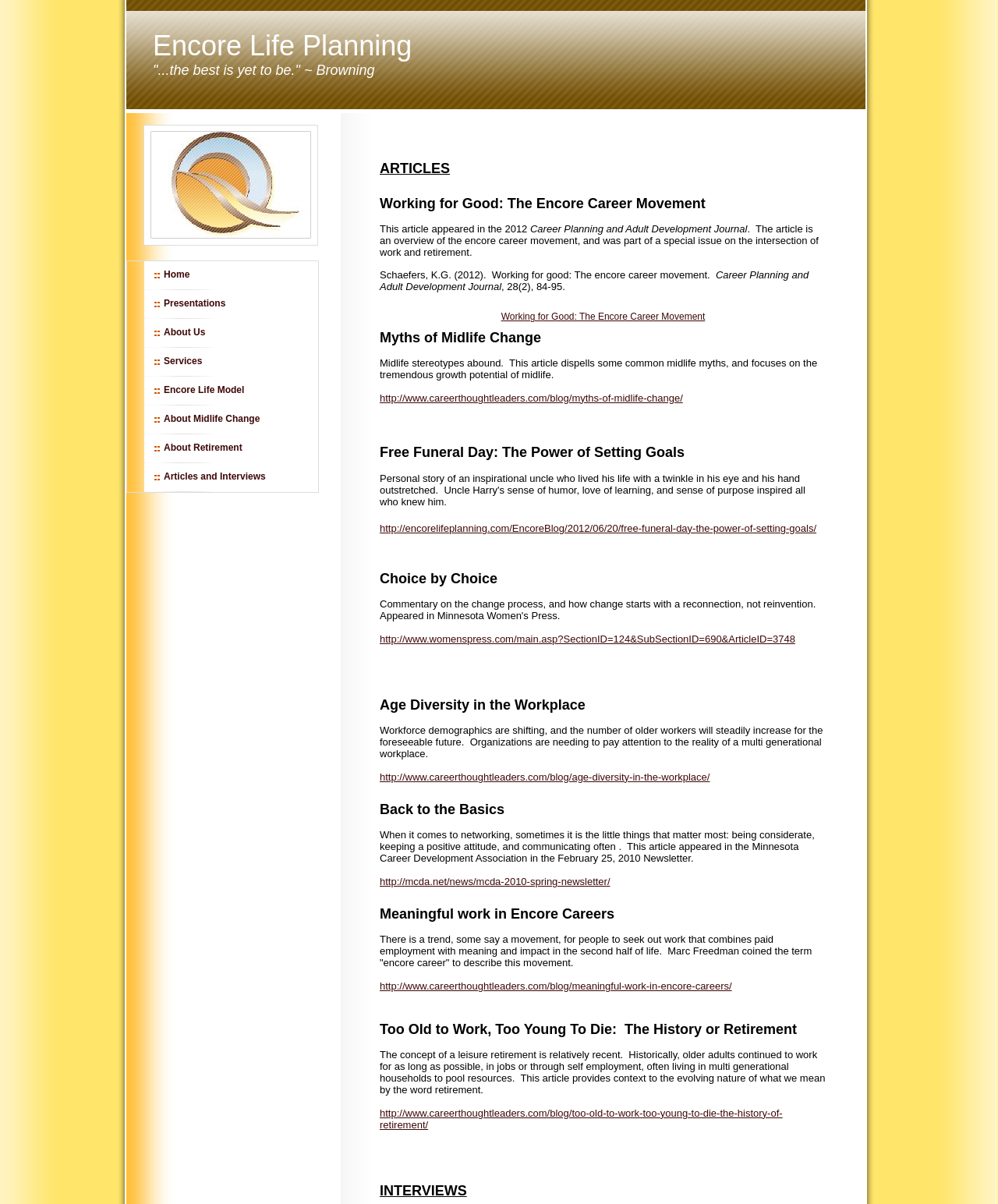Locate the bounding box coordinates of the segment that needs to be clicked to meet this instruction: "Check out Free Funeral Day: The Power of Setting Goals".

[0.38, 0.435, 0.818, 0.444]